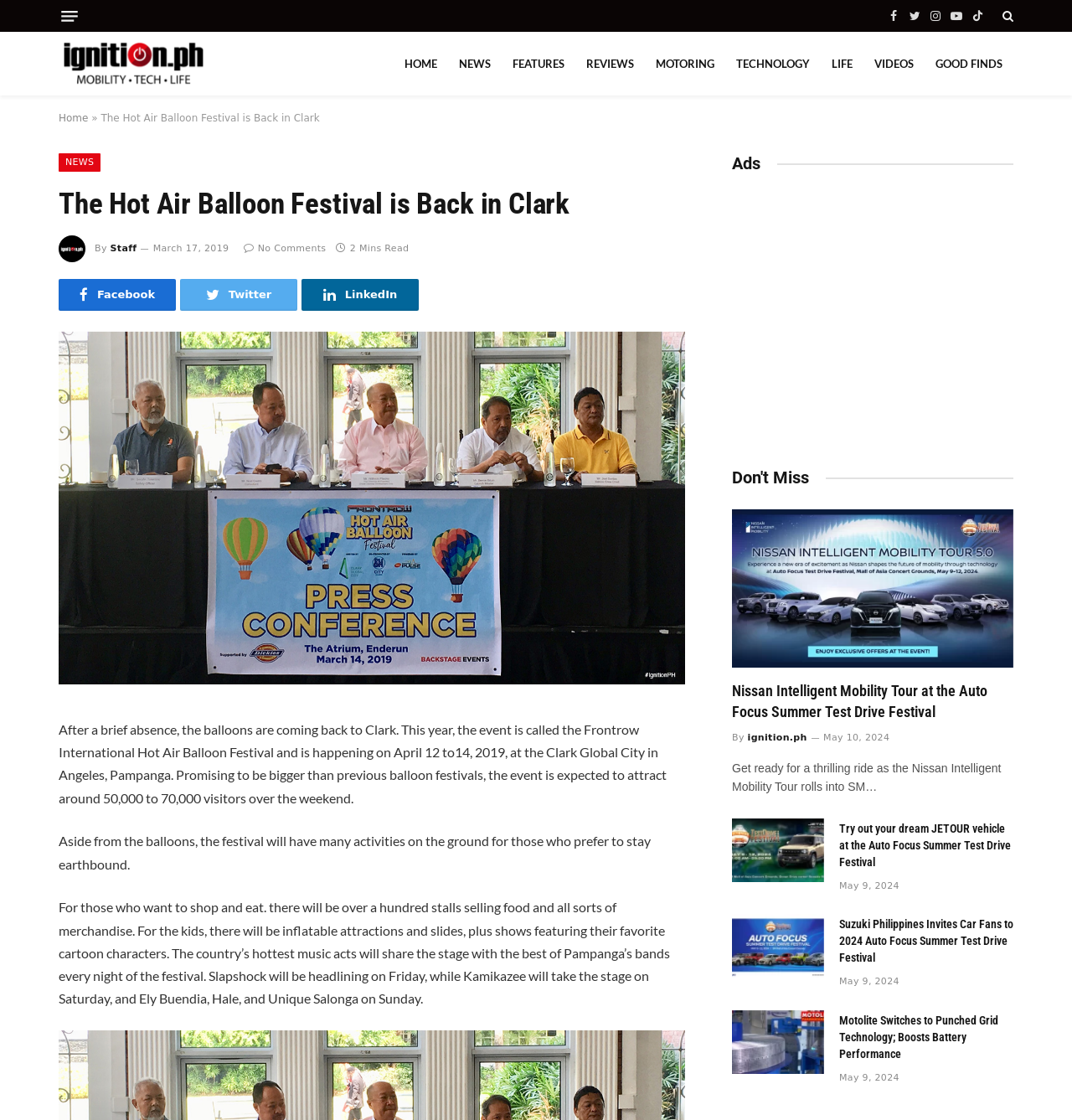How many visitors are expected at the festival?
Examine the webpage screenshot and provide an in-depth answer to the question.

I found the answer by reading the article on the webpage, which states that 'the event is expected to attract around 50,000 to 70,000 visitors over the weekend.'